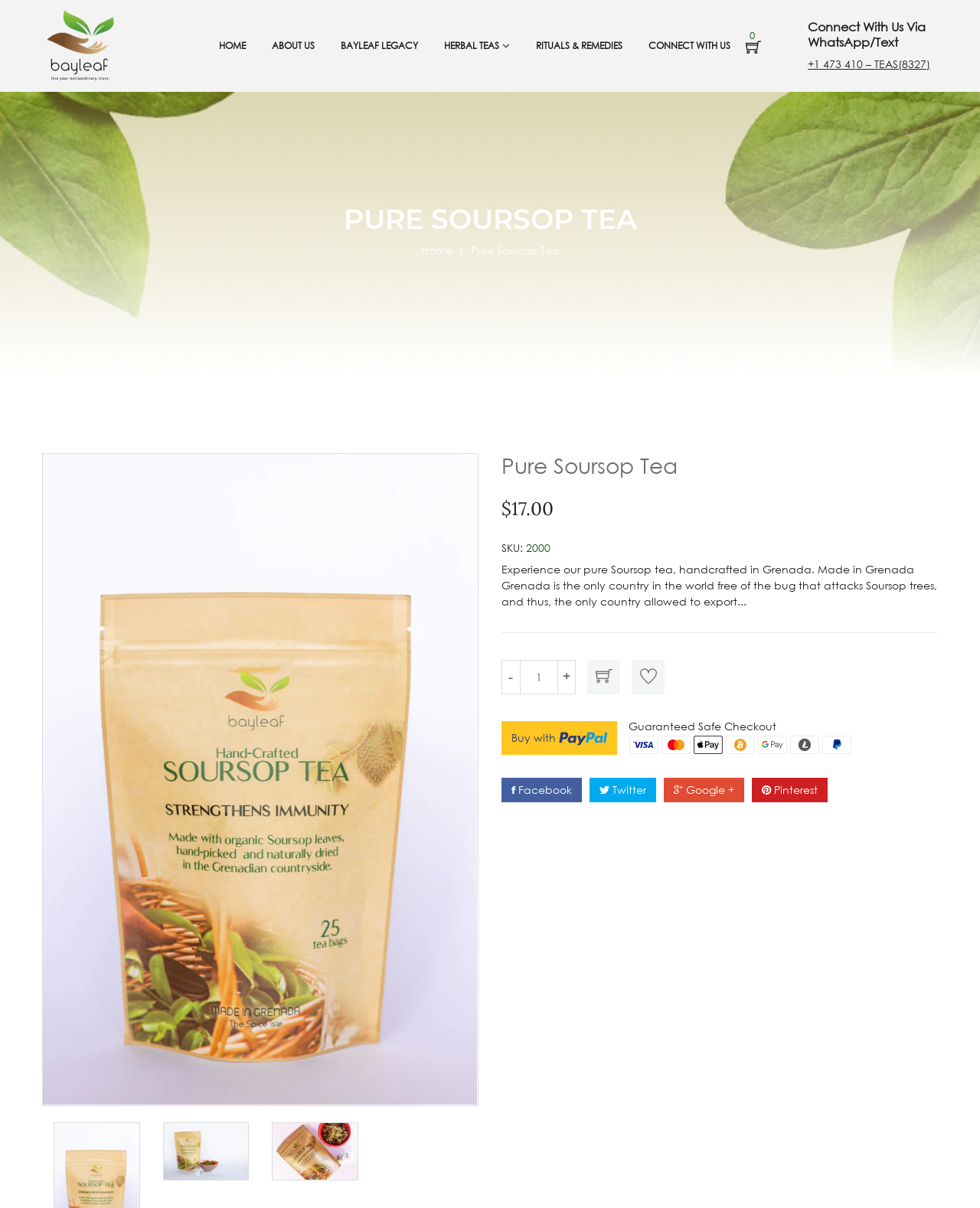What is the country where the Pure Soursop Tea is handcrafted?
Provide a well-explained and detailed answer to the question.

I found the country where the Pure Soursop Tea is handcrafted by reading the product description, which says 'handcrafted in Grenada'.